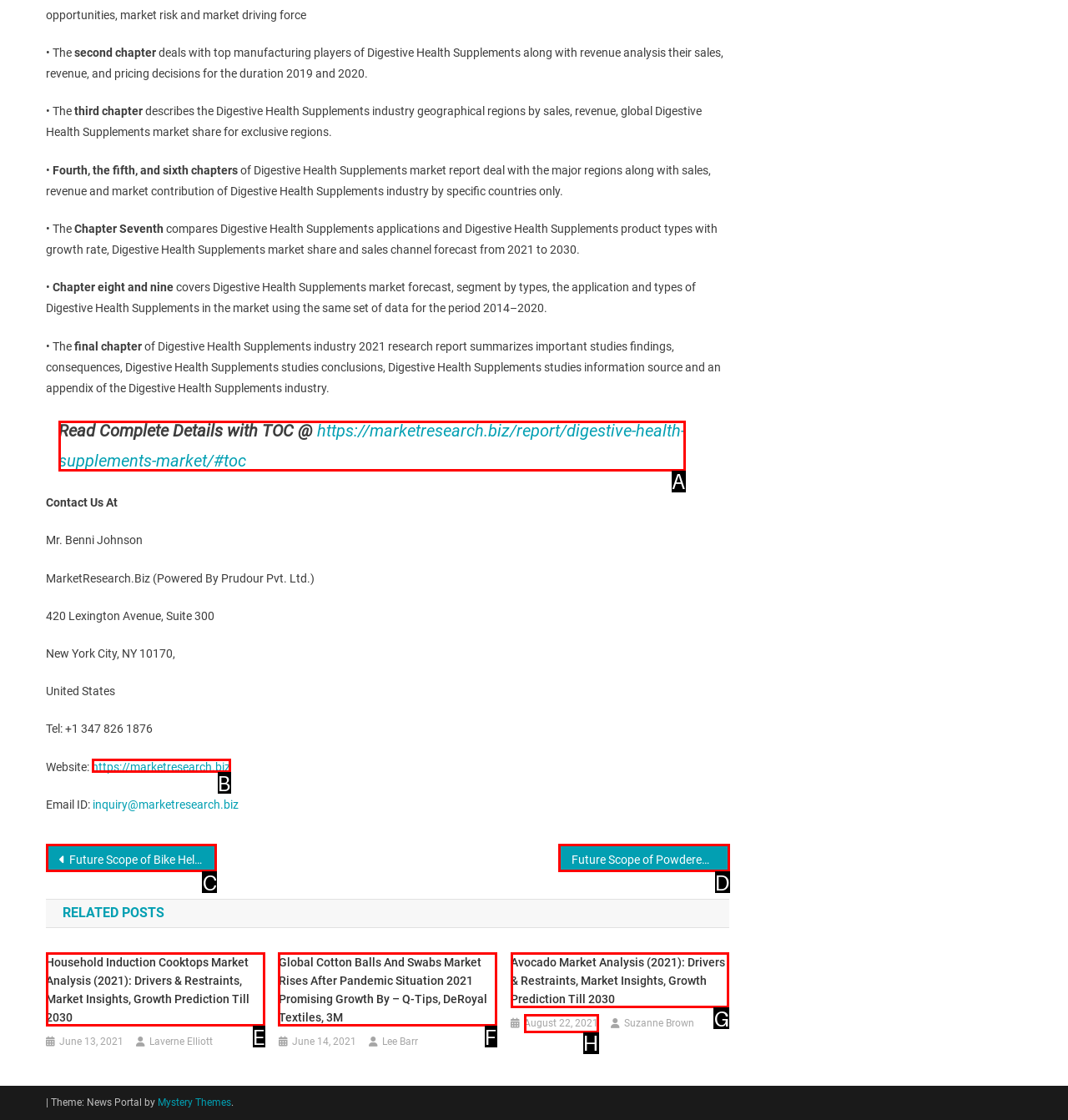Tell me which one HTML element I should click to complete the following task: Visit the website Answer with the option's letter from the given choices directly.

B